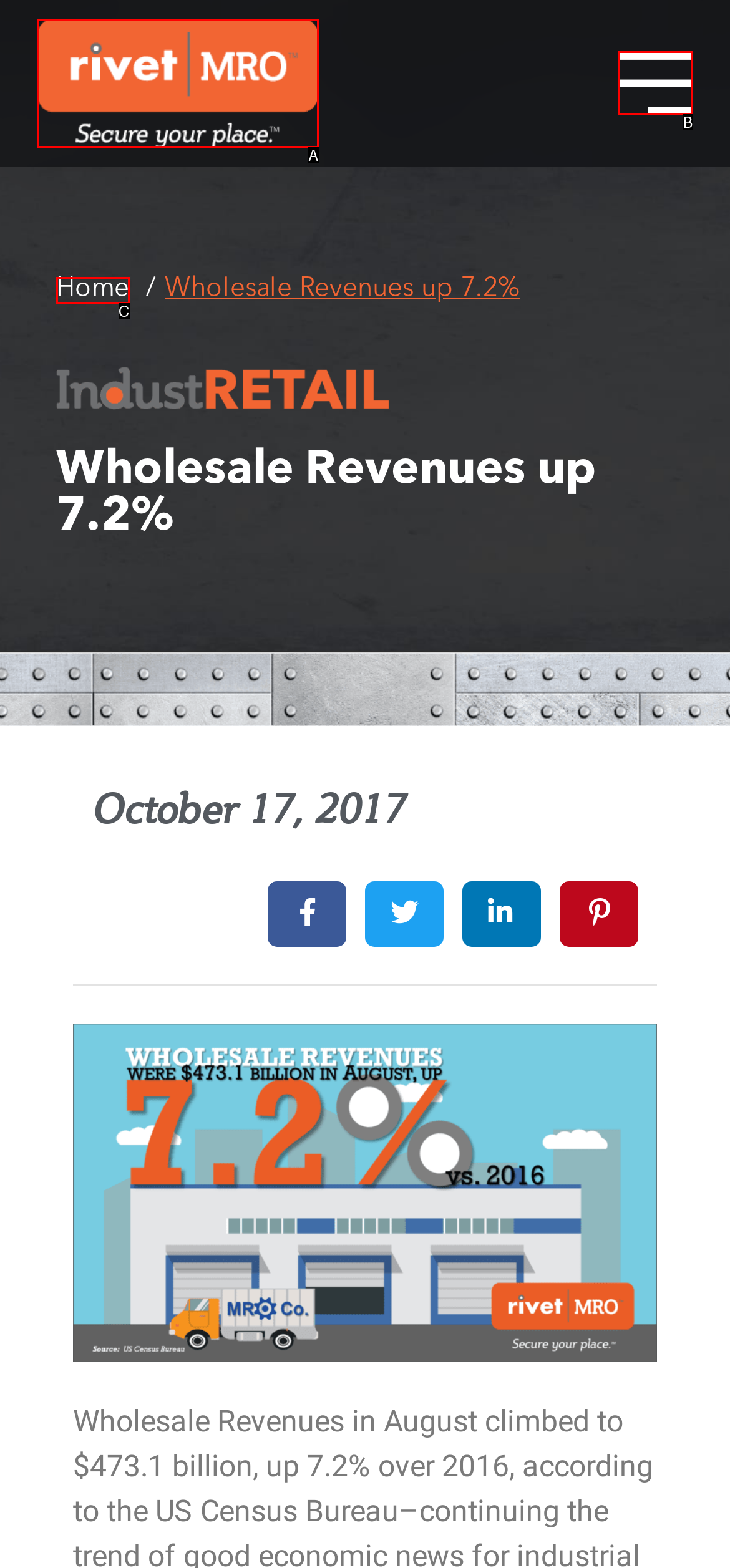Select the appropriate option that fits: Home
Reply with the letter of the correct choice.

C